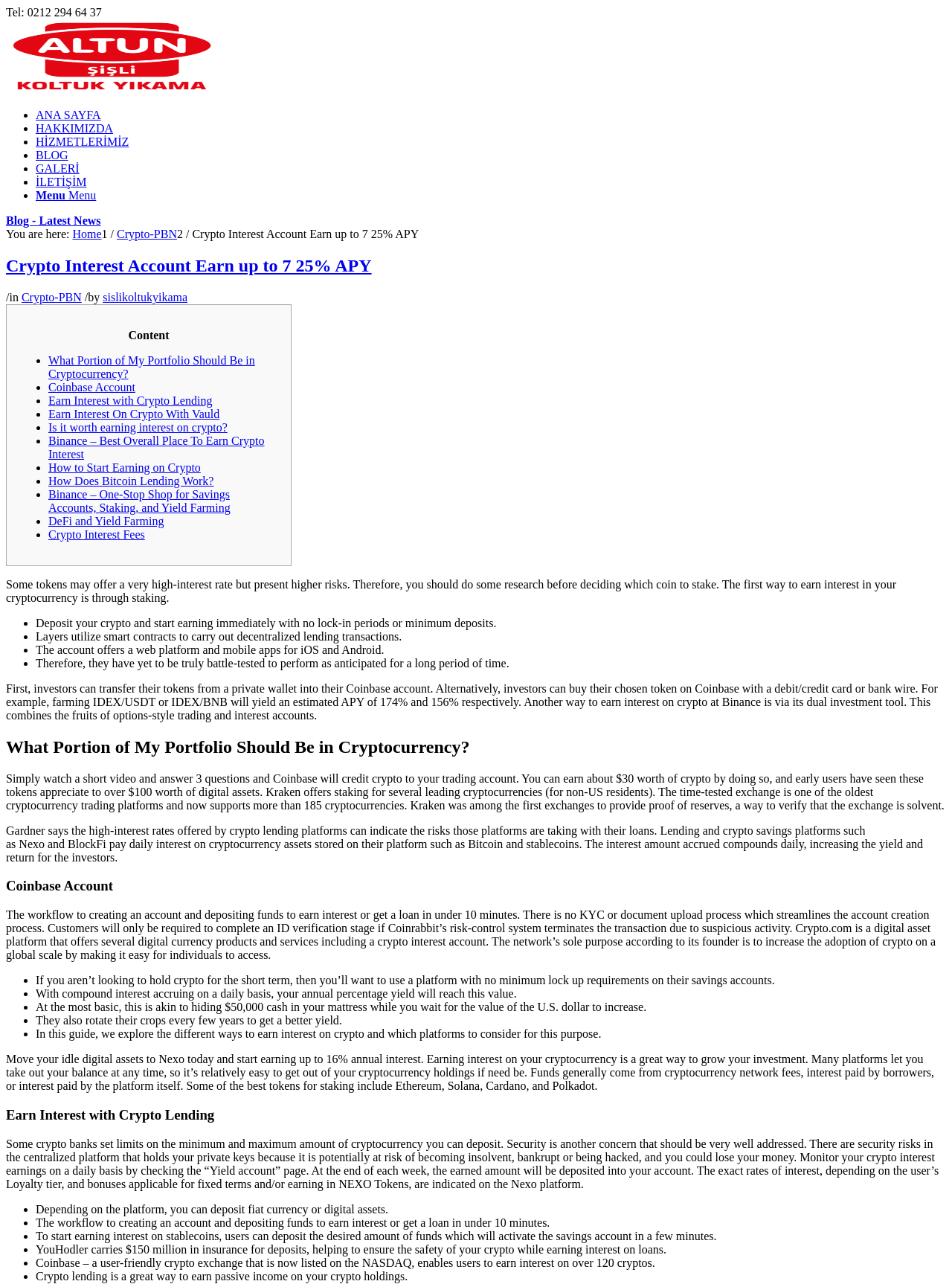Create a detailed narrative describing the layout and content of the webpage.

This webpage is about earning interest on cryptocurrency investments. At the top, there is a phone number and a navigation menu with links to various pages, including "Home", "Crypto-PBN", and "Blog". Below the navigation menu, there is a header section with a title "Crypto Interest Account Earn up to 7.25% APY" and a breadcrumb trail showing the current page's location.

The main content of the page is divided into sections, each discussing a different aspect of earning interest on cryptocurrency. The first section lists several articles related to cryptocurrency investment, including "What Portion of My Portfolio Should Be in Cryptocurrency?", "Coinbase Account", and "Earn Interest with Crypto Lending". 

Below the list of articles, there is a section of text discussing the risks and benefits of staking cryptocurrency to earn interest. This section is followed by a list of benefits of using a particular cryptocurrency lending platform, including the ability to deposit and start earning interest immediately with no lock-in periods or minimum deposits.

The next section discusses the process of earning interest on cryptocurrency at Binance, a popular cryptocurrency exchange. This is followed by a section discussing the risks of high-interest rates offered by some cryptocurrency lending platforms.

The rest of the page is divided into sections, each discussing a different cryptocurrency exchange or platform that offers interest-earning opportunities, including Coinbase, Kraken, Nexo, BlockFi, and Crypto.com. Each section provides information on the features and benefits of using these platforms to earn interest on cryptocurrency investments.

Throughout the page, there are several lists of benefits or features of using various cryptocurrency platforms, marked with bullet points. The page also includes several headings and subheadings to organize the content and make it easier to read.